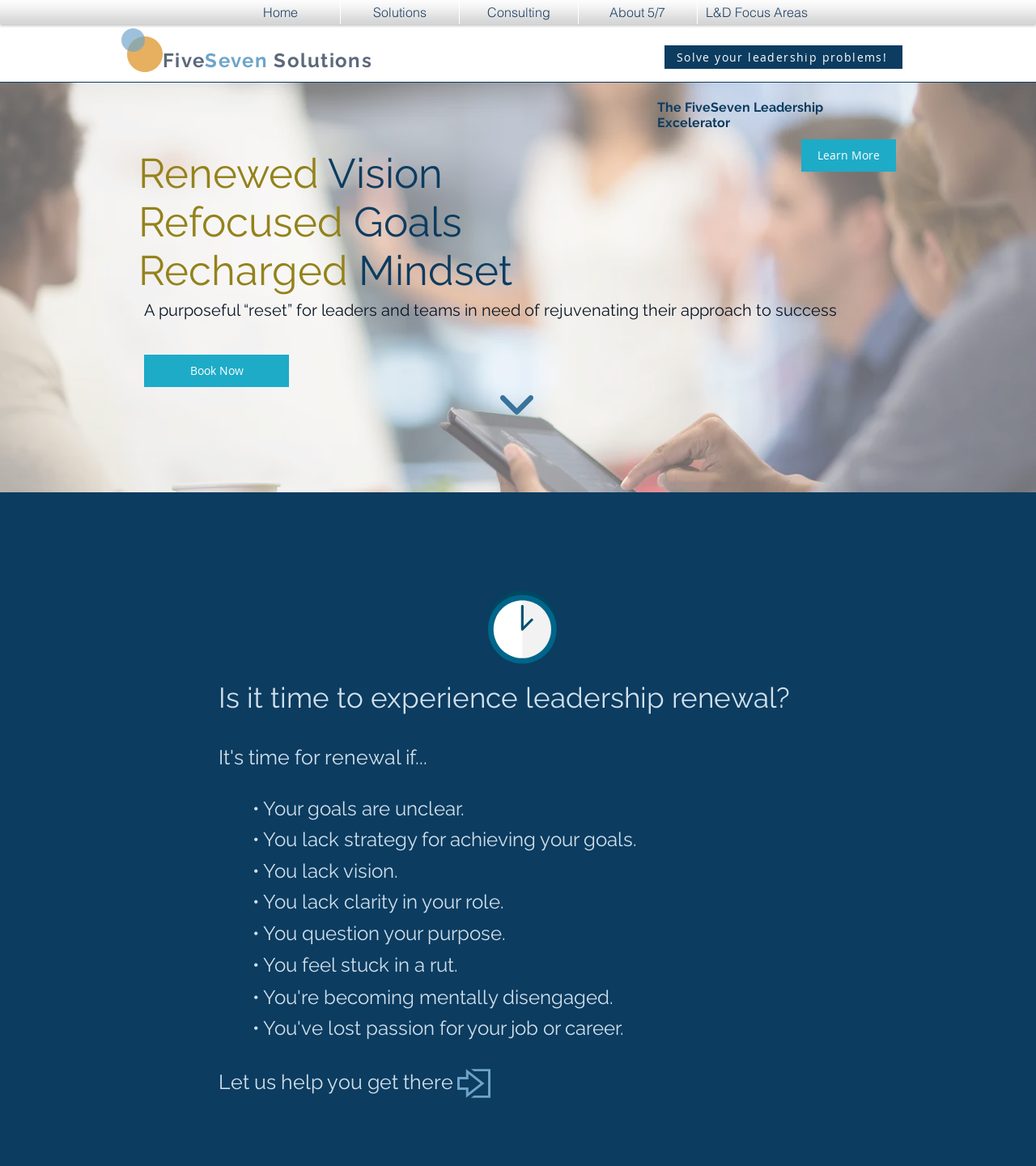What are the signs that it's time for leadership renewal?
Please ensure your answer to the question is detailed and covers all necessary aspects.

The signs that it's time for leadership renewal are listed in the heading elements with bounding box coordinates [0.244, 0.681, 0.653, 0.707] to [0.244, 0.869, 0.653, 0.896]. These heading elements are children of the region element 'Isn't it time...' and are located at the bottom of the webpage. They list several signs, including unclear goals, lack of strategy, lack of vision, lack of clarity in role, questioning purpose, feeling stuck, and becoming mentally disengaged.